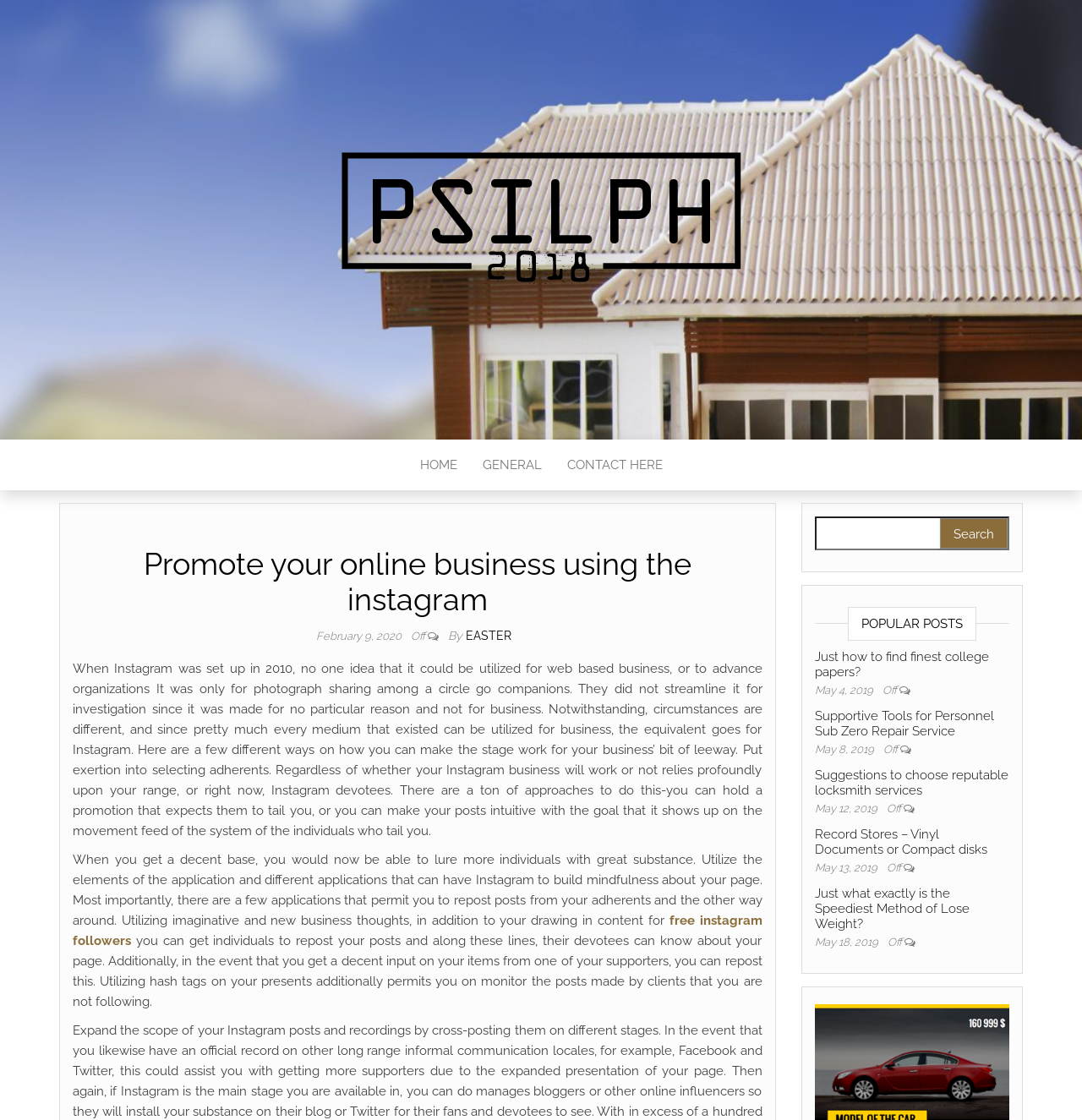Kindly provide the bounding box coordinates of the section you need to click on to fulfill the given instruction: "Click on the 'free instagram followers' link".

[0.067, 0.815, 0.704, 0.847]